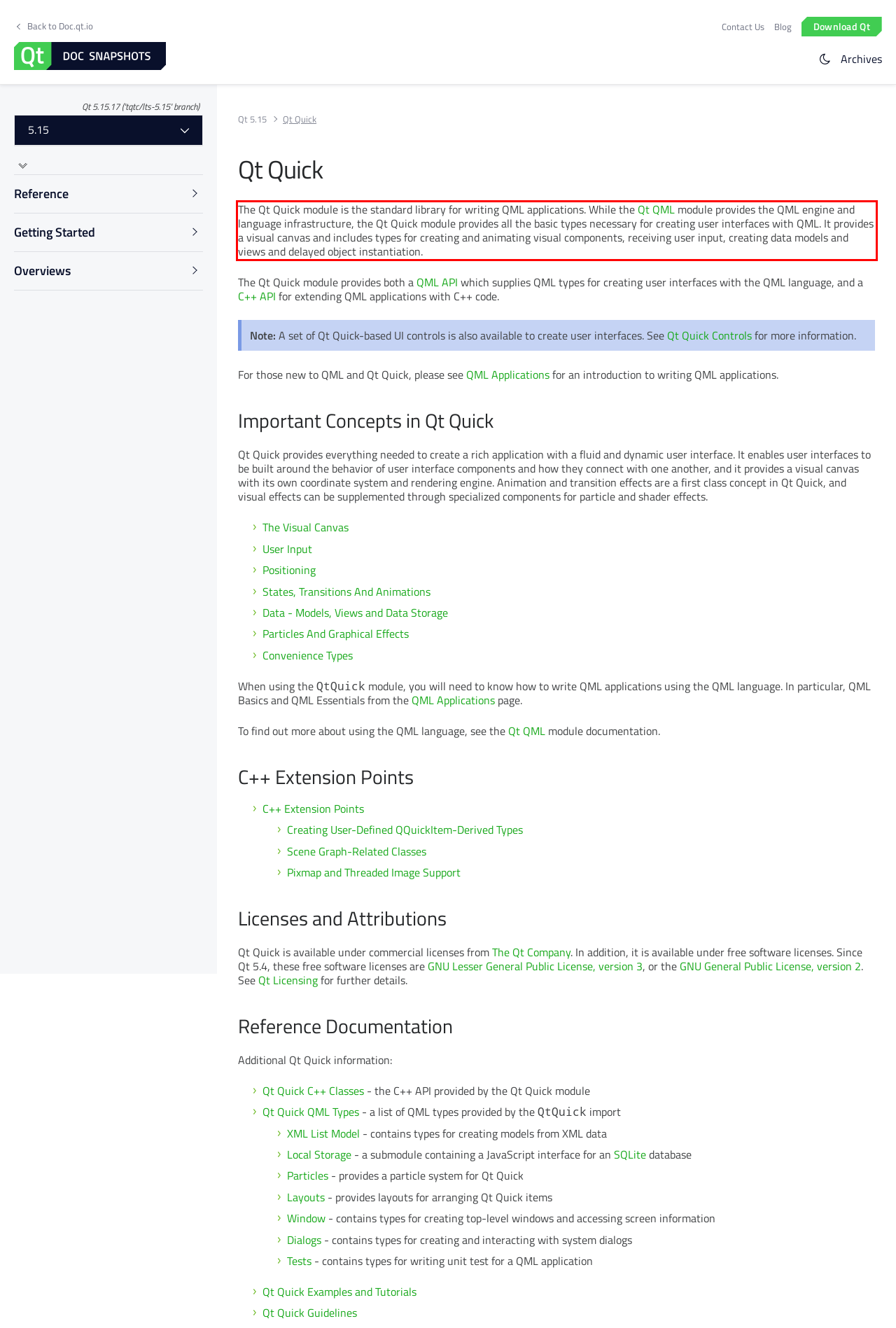Examine the webpage screenshot and use OCR to recognize and output the text within the red bounding box.

The Qt Quick module is the standard library for writing QML applications. While the Qt QML module provides the QML engine and language infrastructure, the Qt Quick module provides all the basic types necessary for creating user interfaces with QML. It provides a visual canvas and includes types for creating and animating visual components, receiving user input, creating data models and views and delayed object instantiation.